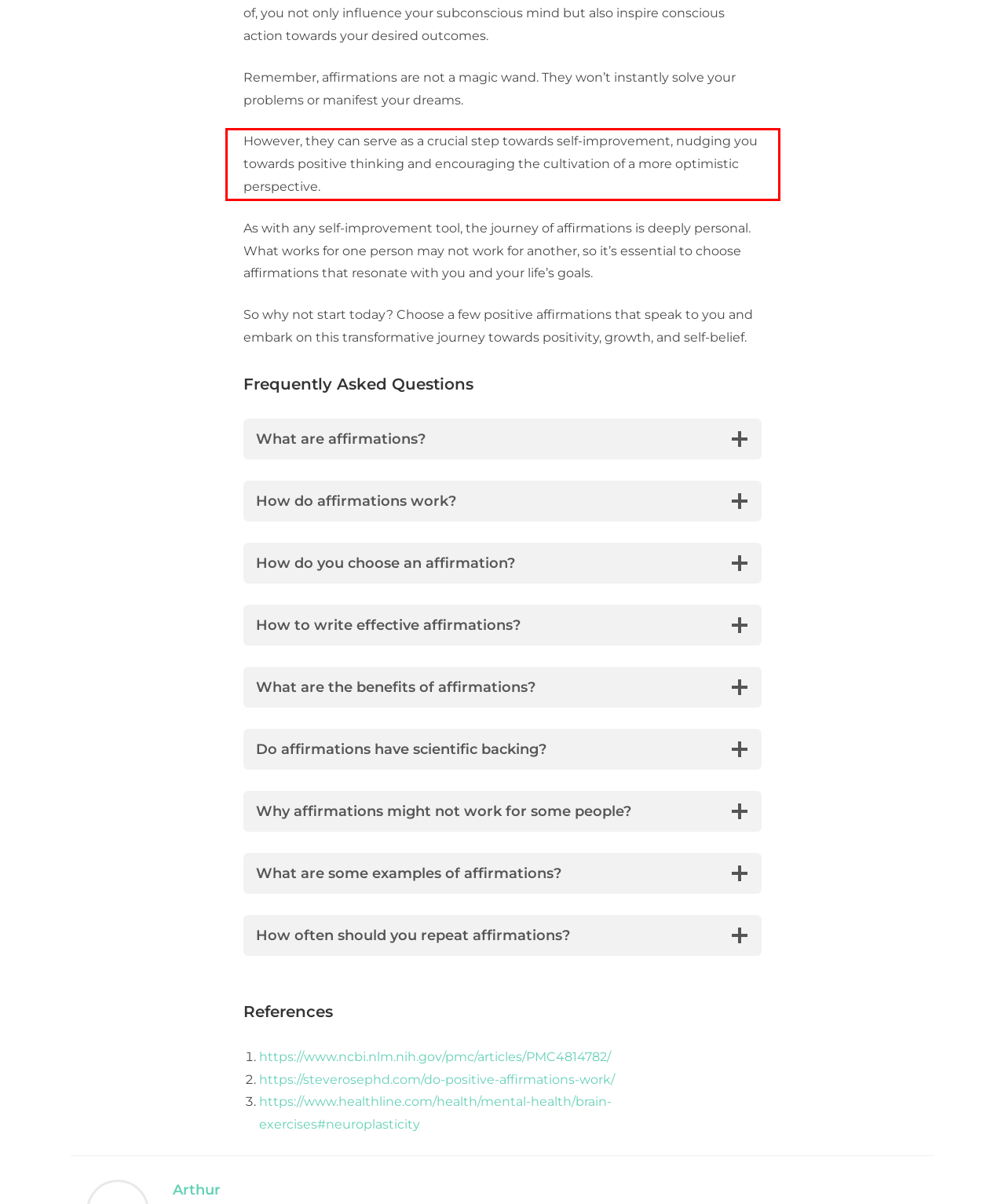You have a screenshot of a webpage, and there is a red bounding box around a UI element. Utilize OCR to extract the text within this red bounding box.

However, they can serve as a crucial step towards self-improvement, nudging you towards positive thinking and encouraging the cultivation of a more optimistic perspective.